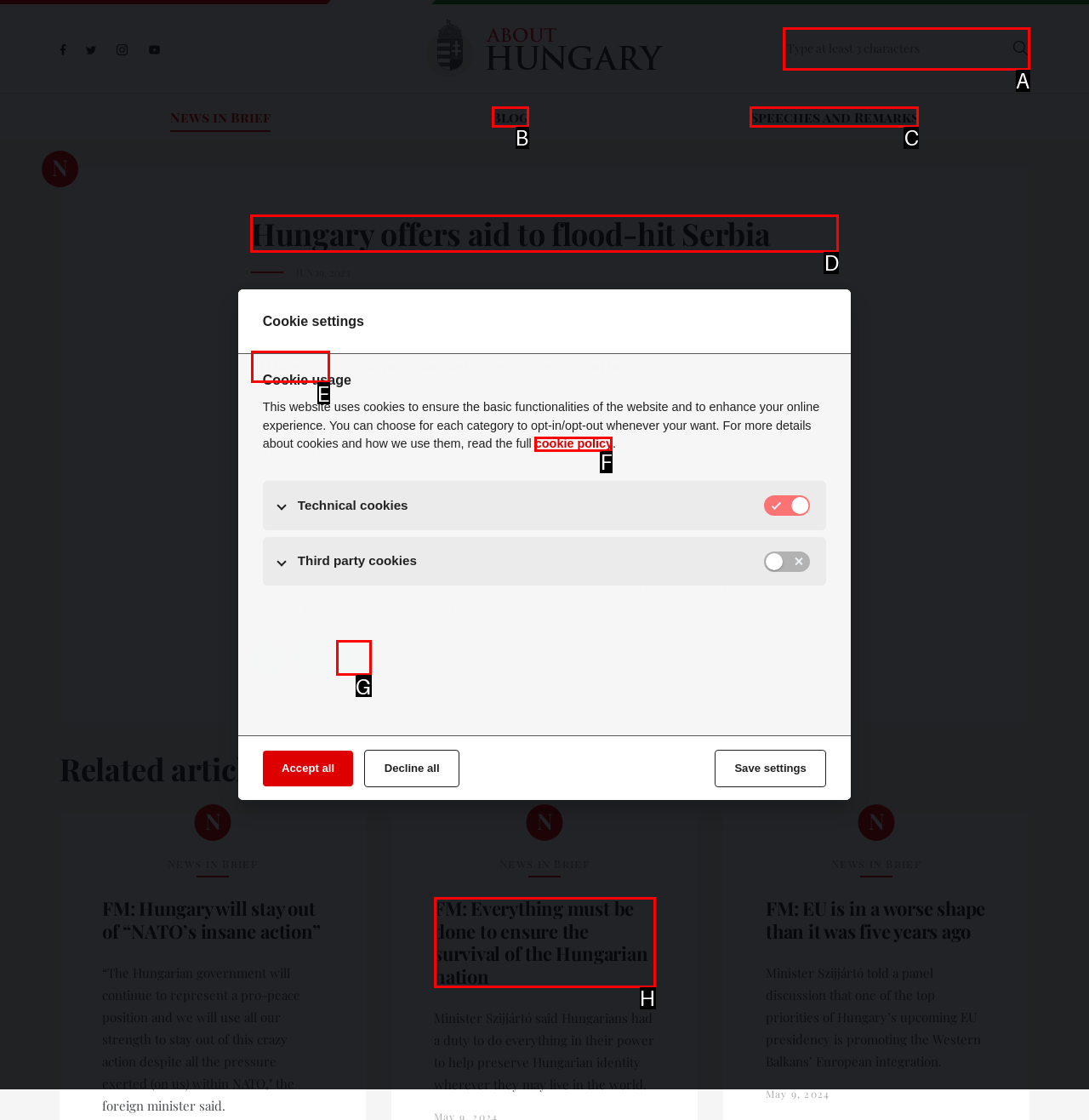Identify the correct option to click in order to accomplish the task: Read the news article 'Hungary offers aid to flood-hit Serbia' Provide your answer with the letter of the selected choice.

D